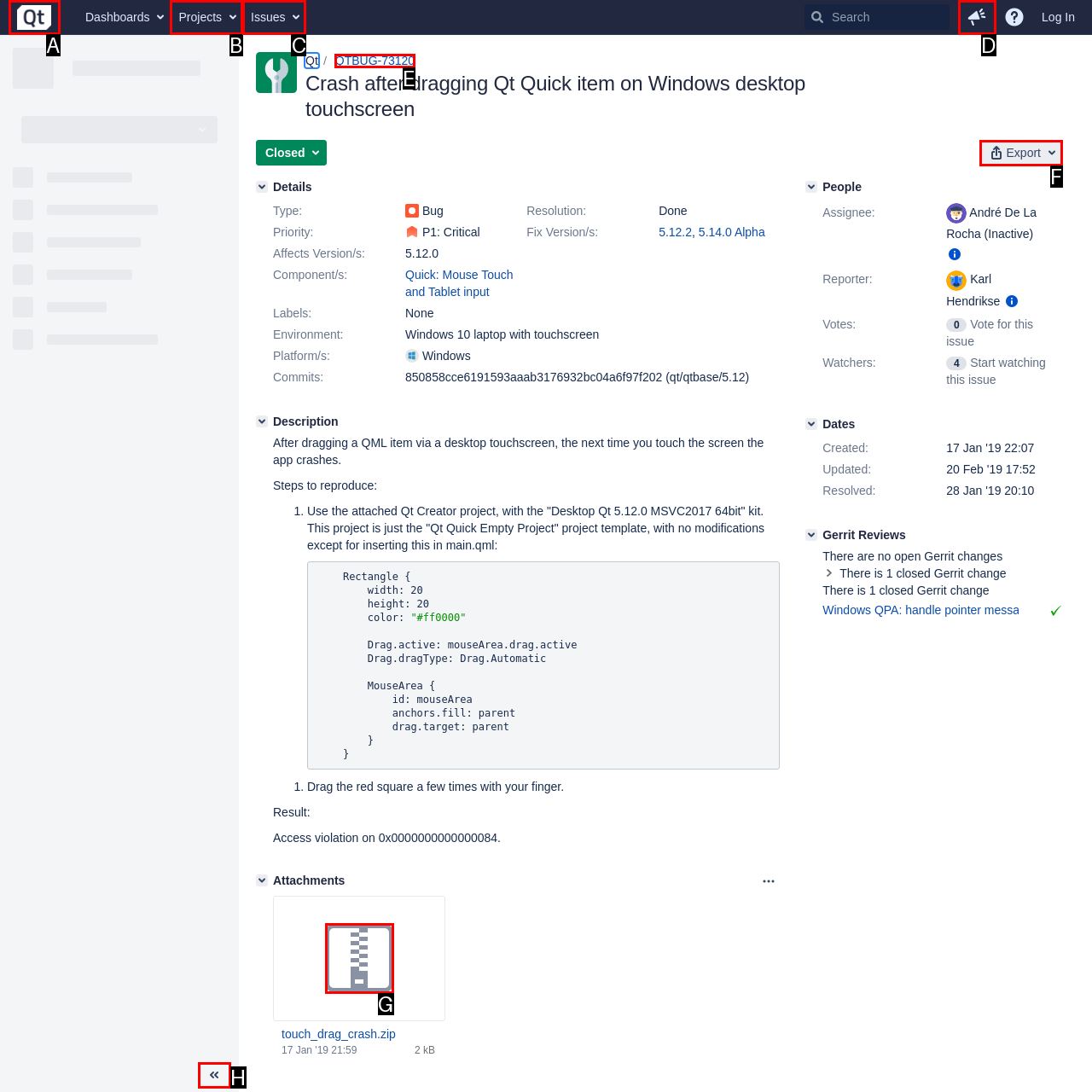Identify the option that best fits this description: aria-label="Go to home page"
Answer with the appropriate letter directly.

A